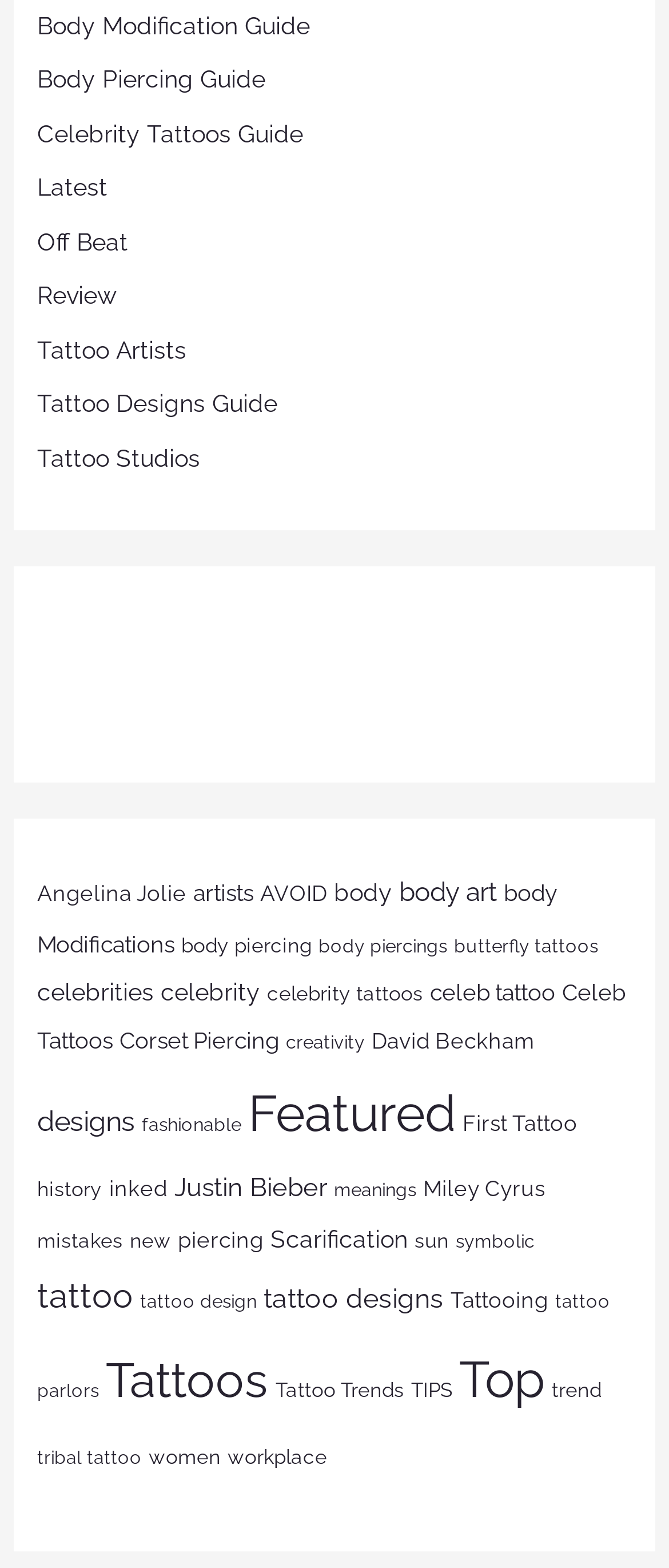Determine the bounding box coordinates of the target area to click to execute the following instruction: "View Celebrity Tattoos Guide."

[0.055, 0.076, 0.453, 0.094]